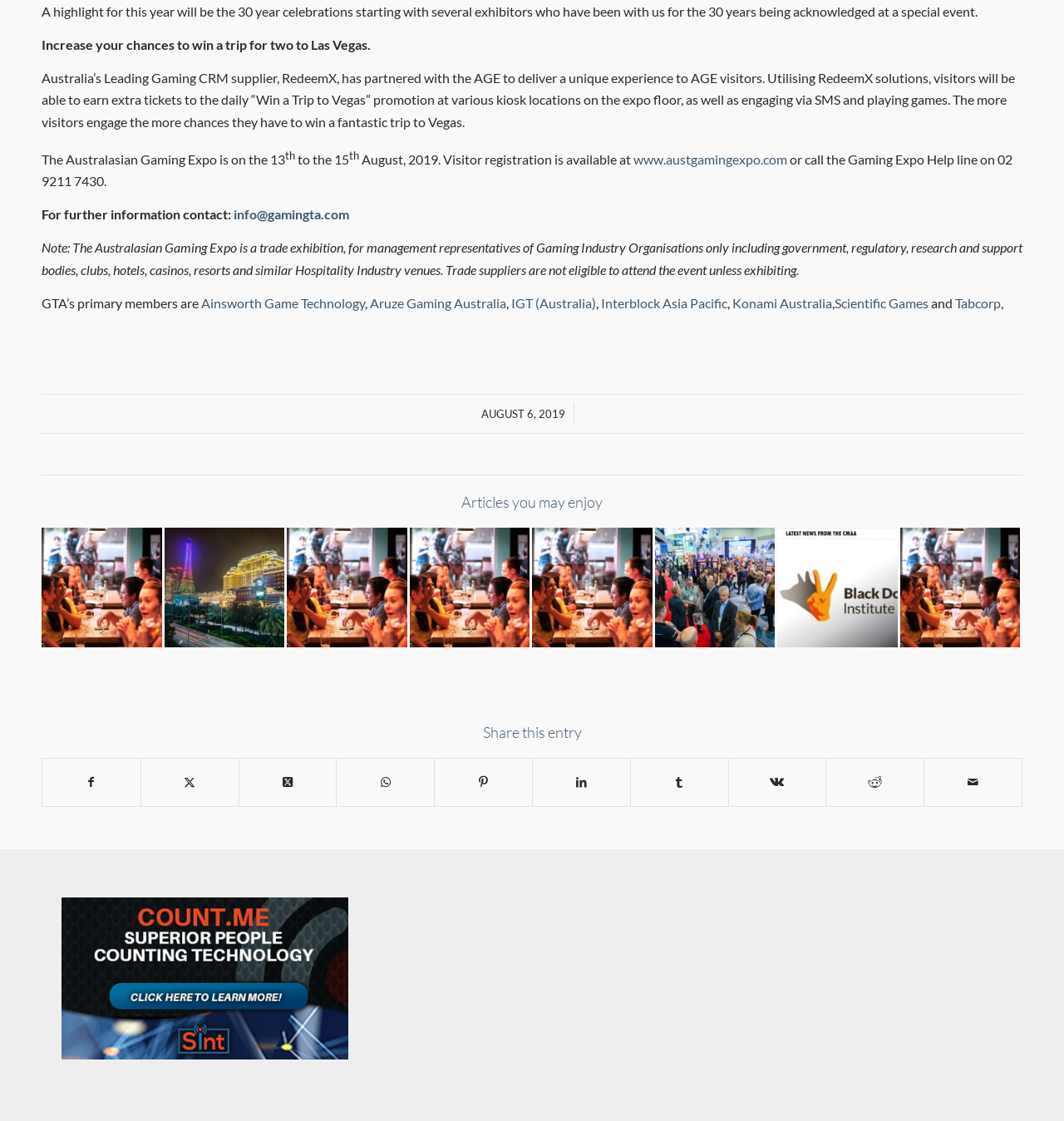What is the purpose of the Australasian Gaming Expo?
Please provide a comprehensive answer to the question based on the webpage screenshot.

I found the purpose of the Australasian Gaming Expo by reading the text 'Note: The Australasian Gaming Expo is a trade exhibition, for management representatives of Gaming Industry Organisations only including government, regulatory, research and support bodies, clubs, hotels, casinos, resorts and similar Hospitality Industry venues'.